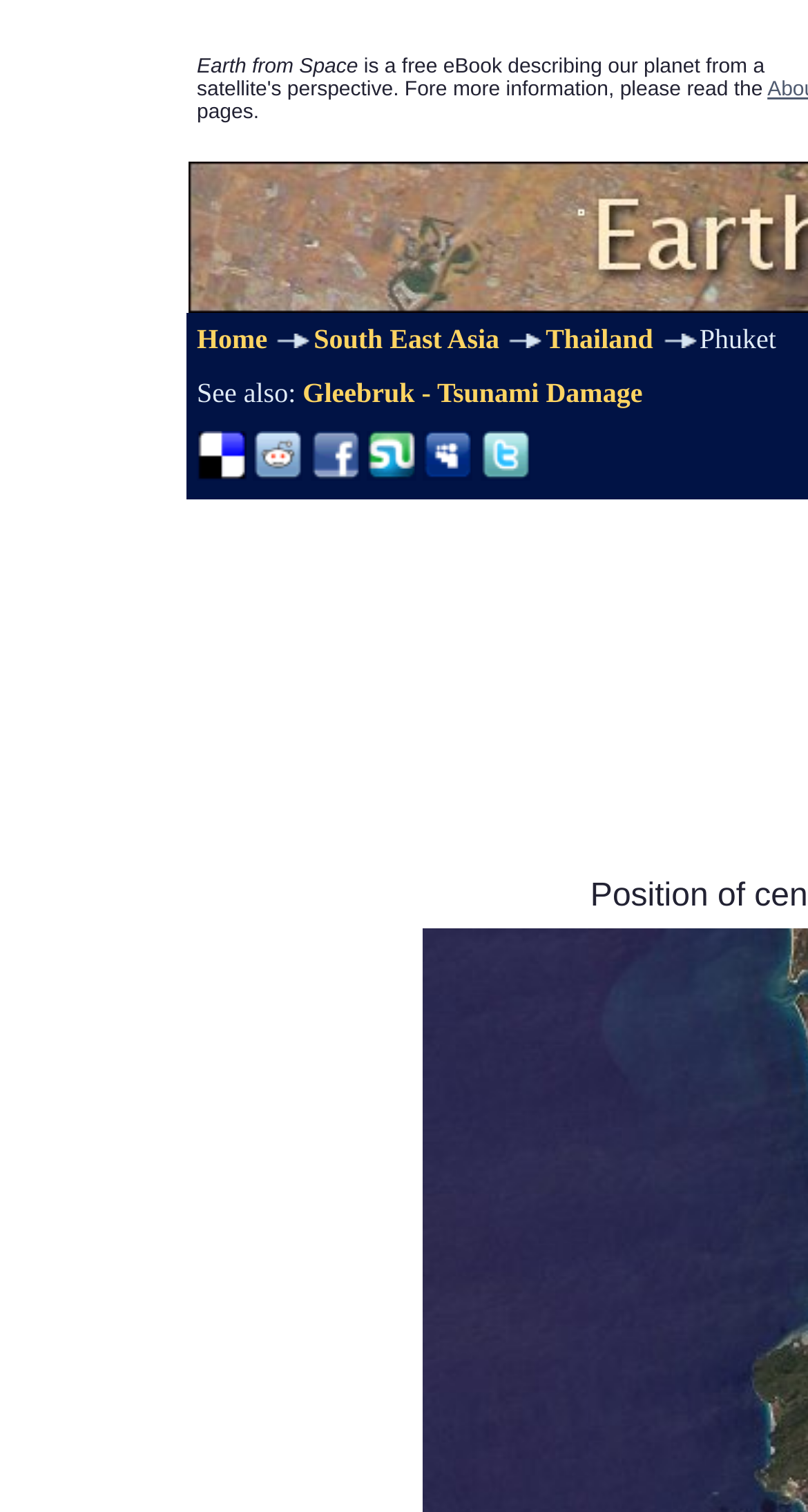What is the second link in the top navigation?
Refer to the screenshot and answer in one word or phrase.

South East Asia